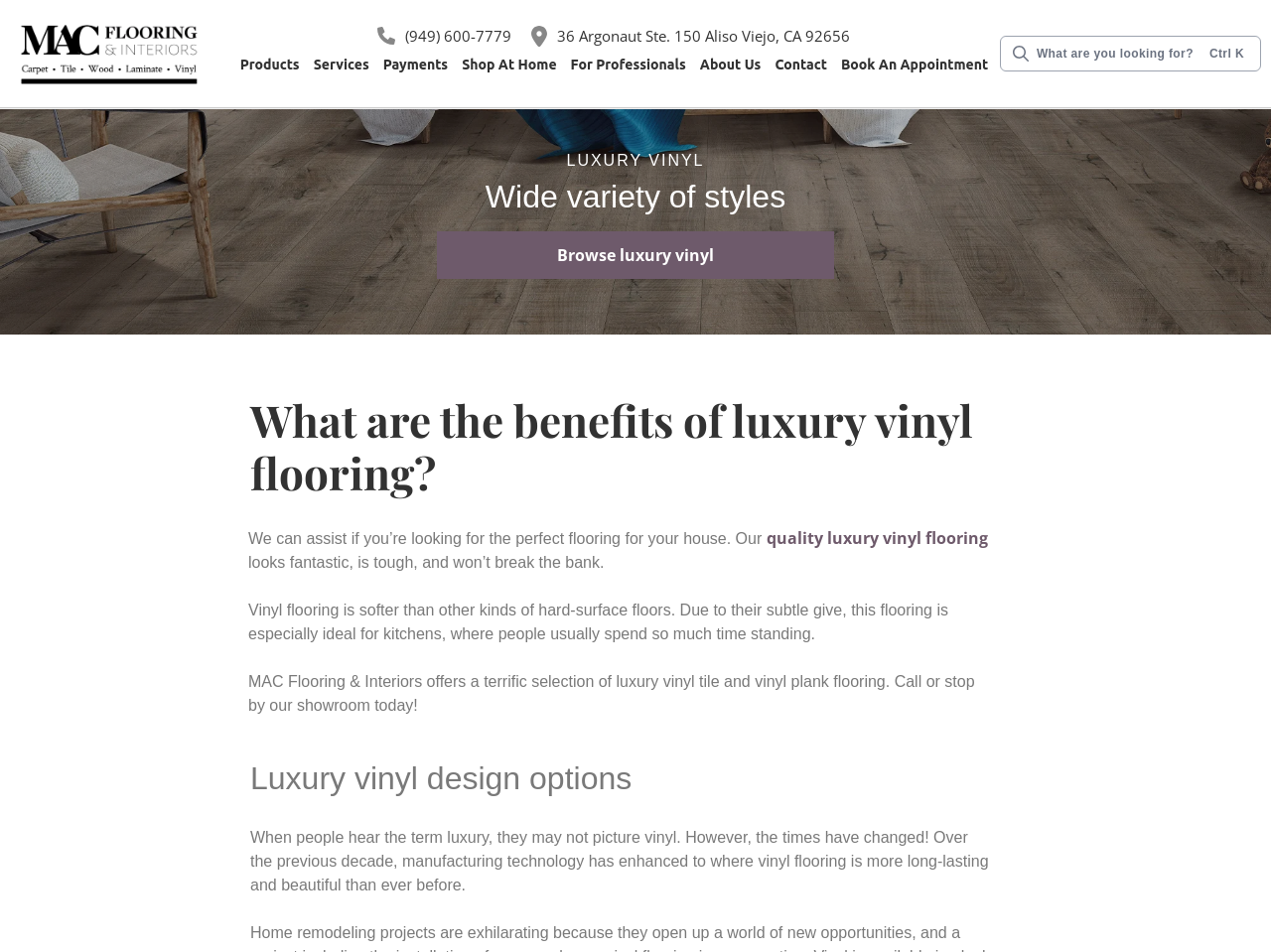What type of flooring is discussed?
Refer to the image and provide a thorough answer to the question.

The type of flooring discussed on the webpage is luxury vinyl, which is mentioned in the heading 'LUXURY VINYL' and also in the text 'MAC Flooring & Interiors offers a terrific selection of luxury vinyl tile and vinyl plank flooring'.